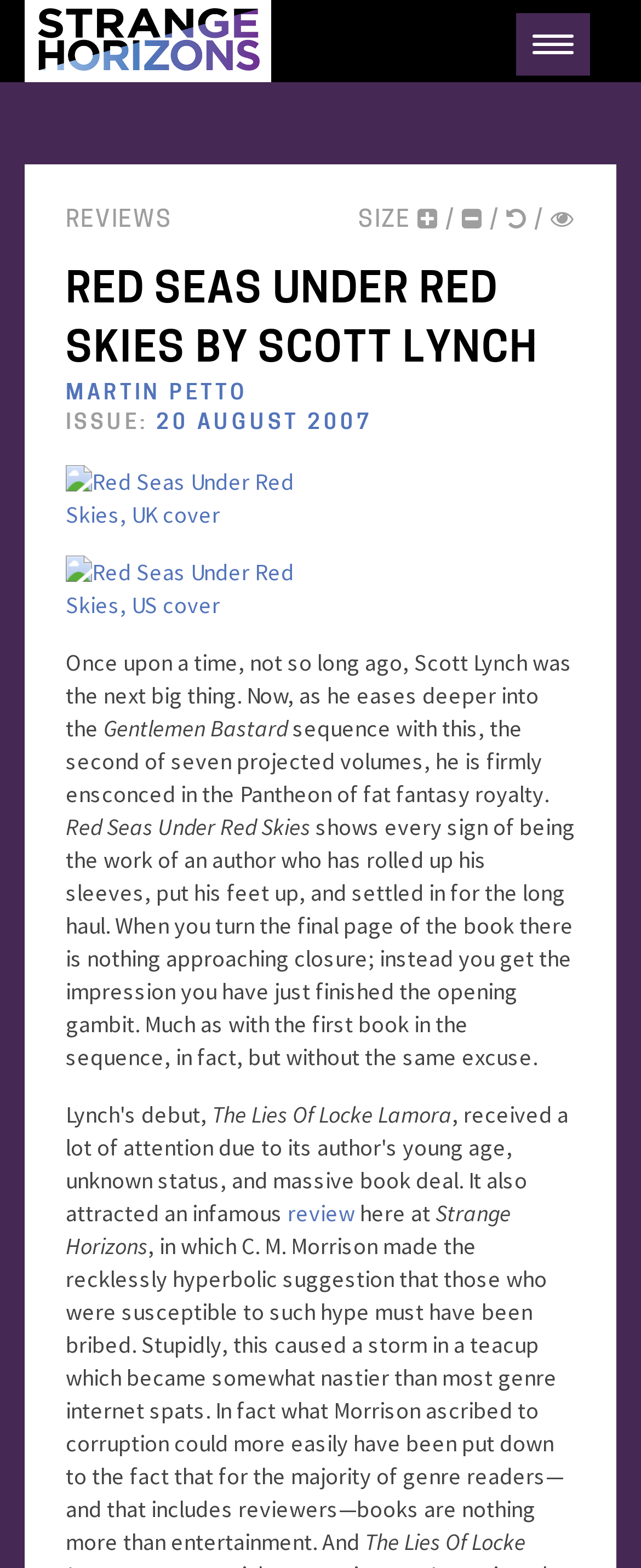Who is the author of the book 'Red Seas Under Red Skies'?
Answer the question in a detailed and comprehensive manner.

I found the answer by looking at the link element with the text 'RED SEAS UNDER RED SKIES BY SCOTT LYNCH' which suggests that Scott Lynch is the author of the book.